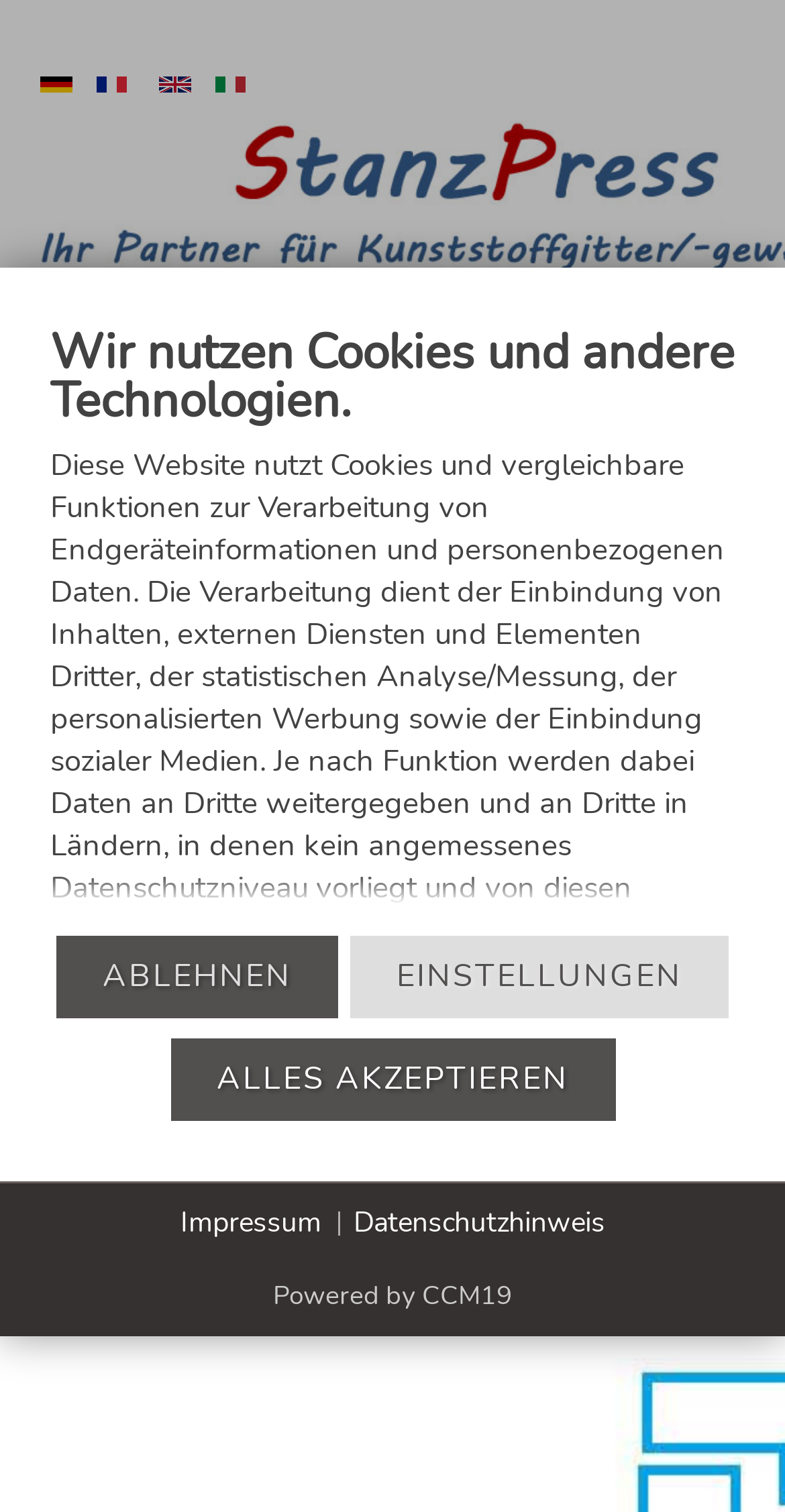Highlight the bounding box coordinates of the region I should click on to meet the following instruction: "Check the Impressum".

[0.229, 0.796, 0.409, 0.823]